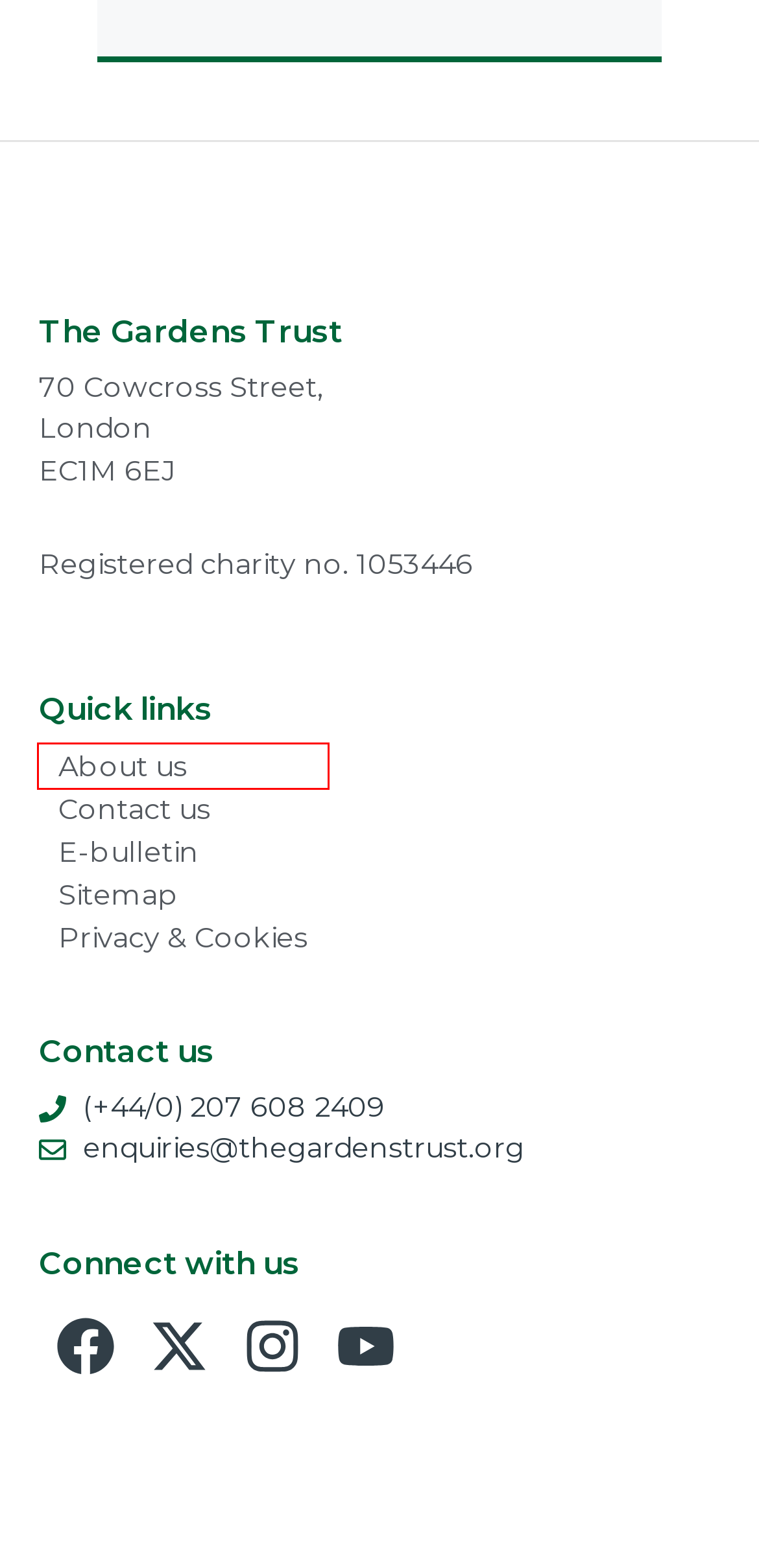Take a look at the provided webpage screenshot featuring a red bounding box around an element. Select the most appropriate webpage description for the page that loads after clicking on the element inside the red bounding box. Here are the candidates:
A. Contact us - The Gardens Trust
B. Journeys of Empire: Meconopsis of Bhutan - The Gardens Trust
C. Research Archives - The Gardens Trust
D. Sitemap - The Gardens Trust
E. E-bulletin - The Gardens Trust
F. Privacy & Cookies - The Gardens Trust
G. Journeys of Empire: the Deodar of Pakistan - The Gardens Trust
H. About us - The Gardens Trust

H